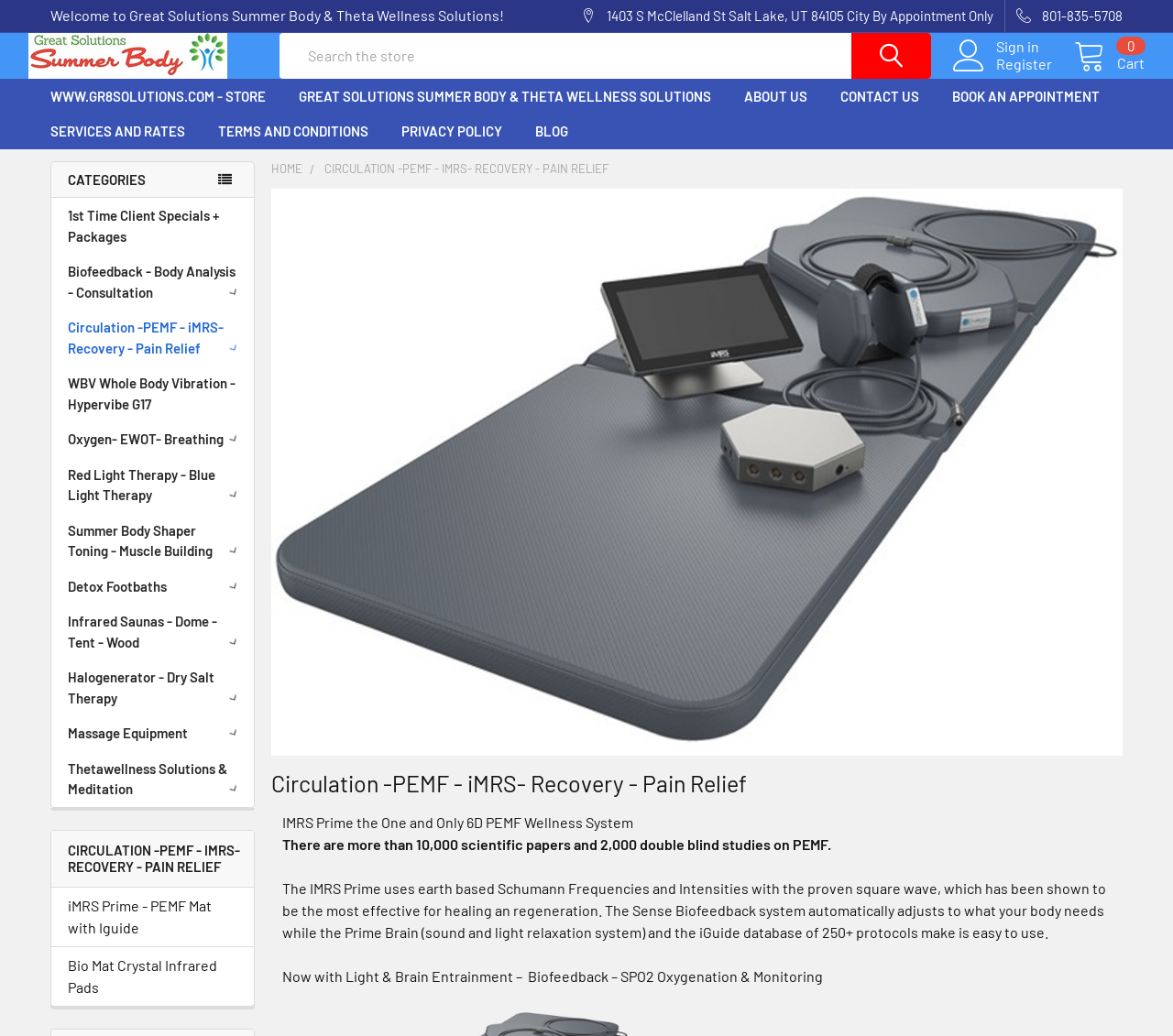Describe in detail what you see on the webpage.

This webpage is about Great Solutions Summer Body & Theta Wellness Solutions, a wellness center that offers various services and products related to health and wellness. At the top of the page, there is a welcome message and the center's address and contact information. 

On the top right corner, there are links to sign in, register, and a cart icon with a count of zero. Below these links, there is a search bar with a search button. 

On the left side of the page, there is a menu with links to various categories, including services, rates, terms and conditions, privacy policy, and blog. The categories are expandable, and some of them have subcategories. 

The main content of the page is focused on the iMRS PEMF mat, a product that uses magnetism and frequencies to promote relaxation and wellness. There is a heading that reads "CIRCULATION -PEMF - IMRS- RECOVERY - PAIN RELIEF" and below it, there are links to related products, including the iMRS Prime PEMF mat and Bio Mat Crystal Infrared Pads. 

There is a large image on the right side of the page that takes up most of the space, and it appears to be related to the iMRS PEMF mat. Below the image, there are three paragraphs of text that describe the benefits and features of the iMRS Prime PEMF mat, including its use of earth-based Schumann Frequencies and Intensities, and its ability to automatically adjust to the user's needs.